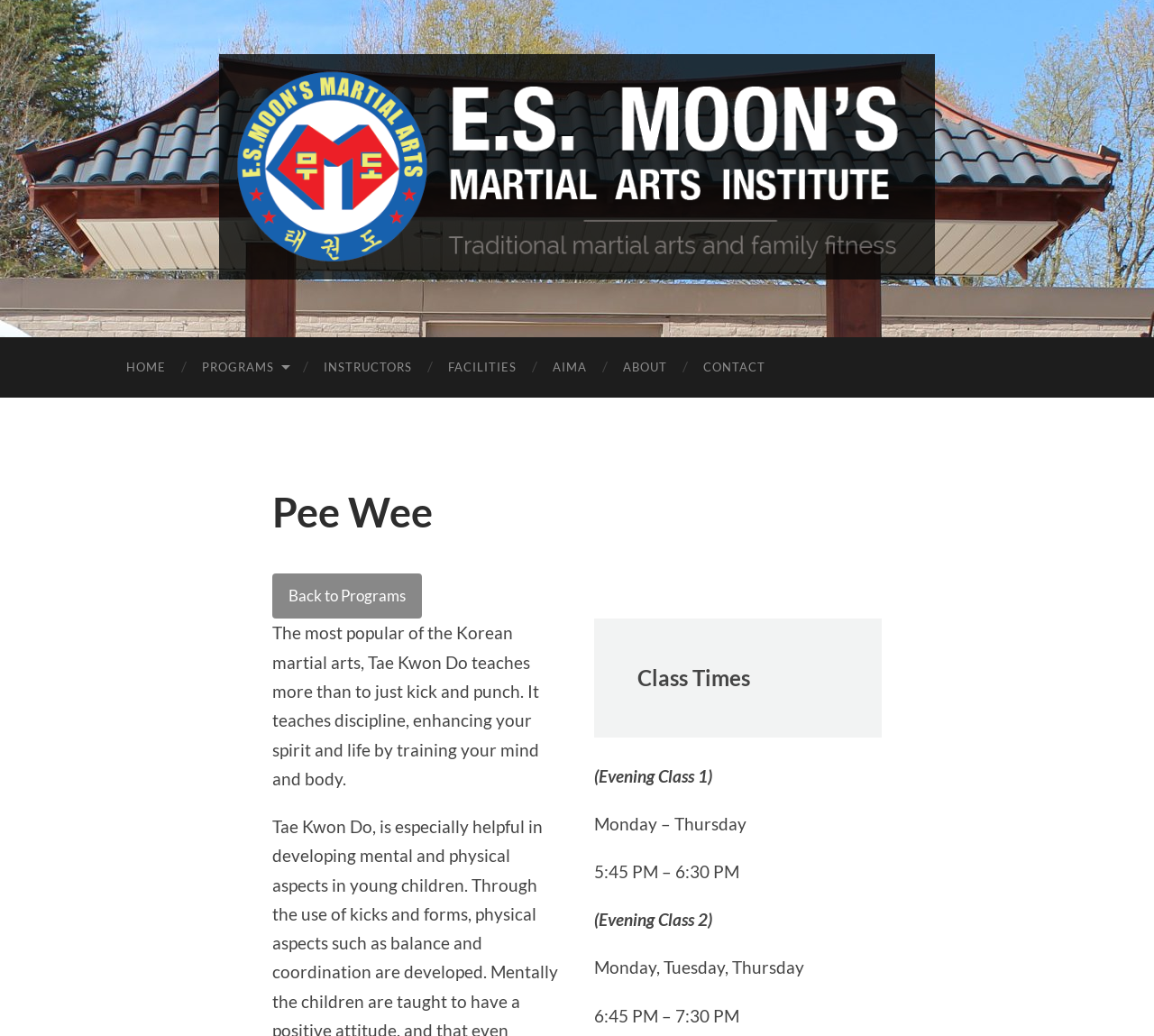Find the bounding box coordinates for the area that must be clicked to perform this action: "go back to PROGRAMS".

[0.236, 0.553, 0.366, 0.597]